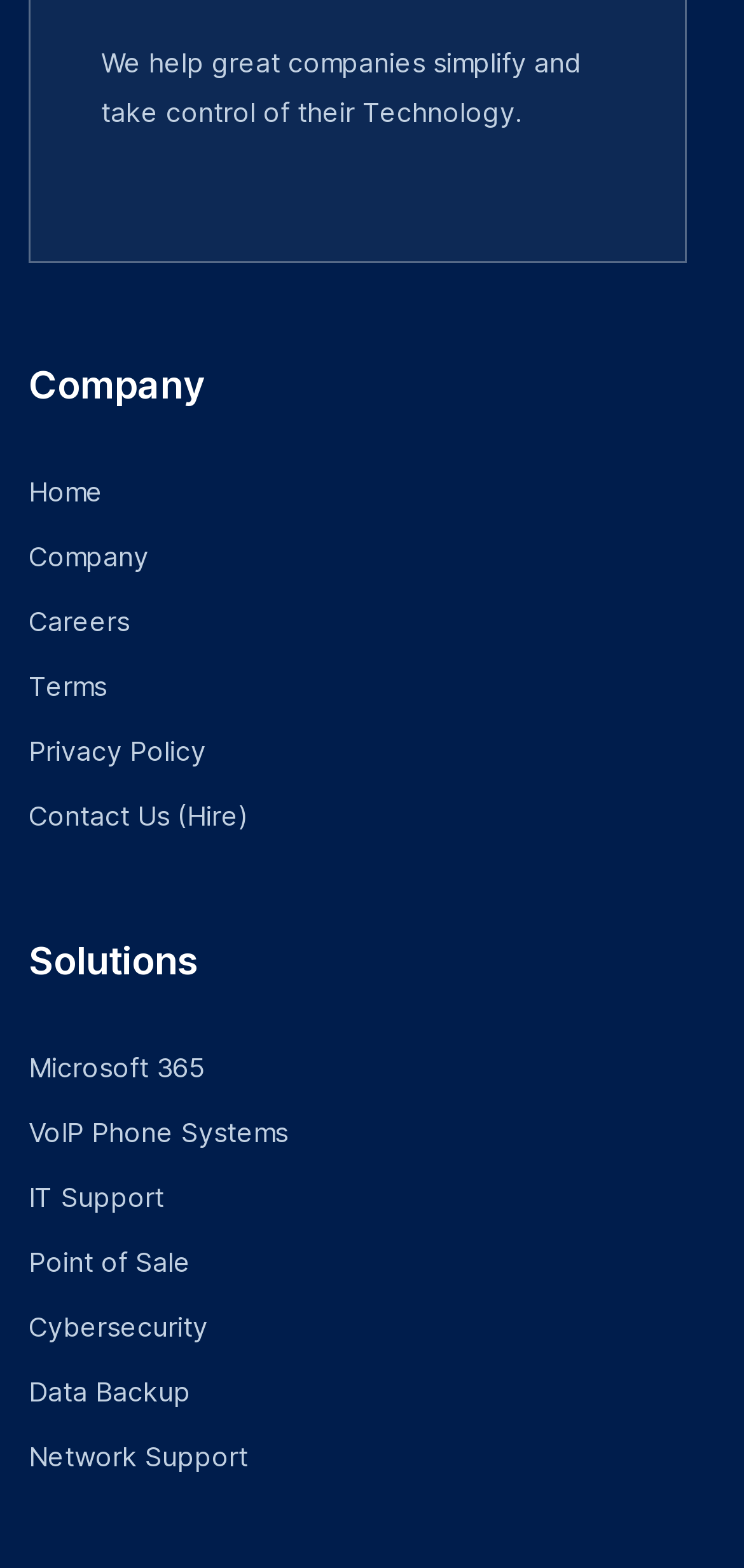What is the last solution listed?
Offer a detailed and full explanation in response to the question.

The last solution listed is 'Network Support', which is a link located at the bottom of the webpage with a y1 coordinate of 0.919.